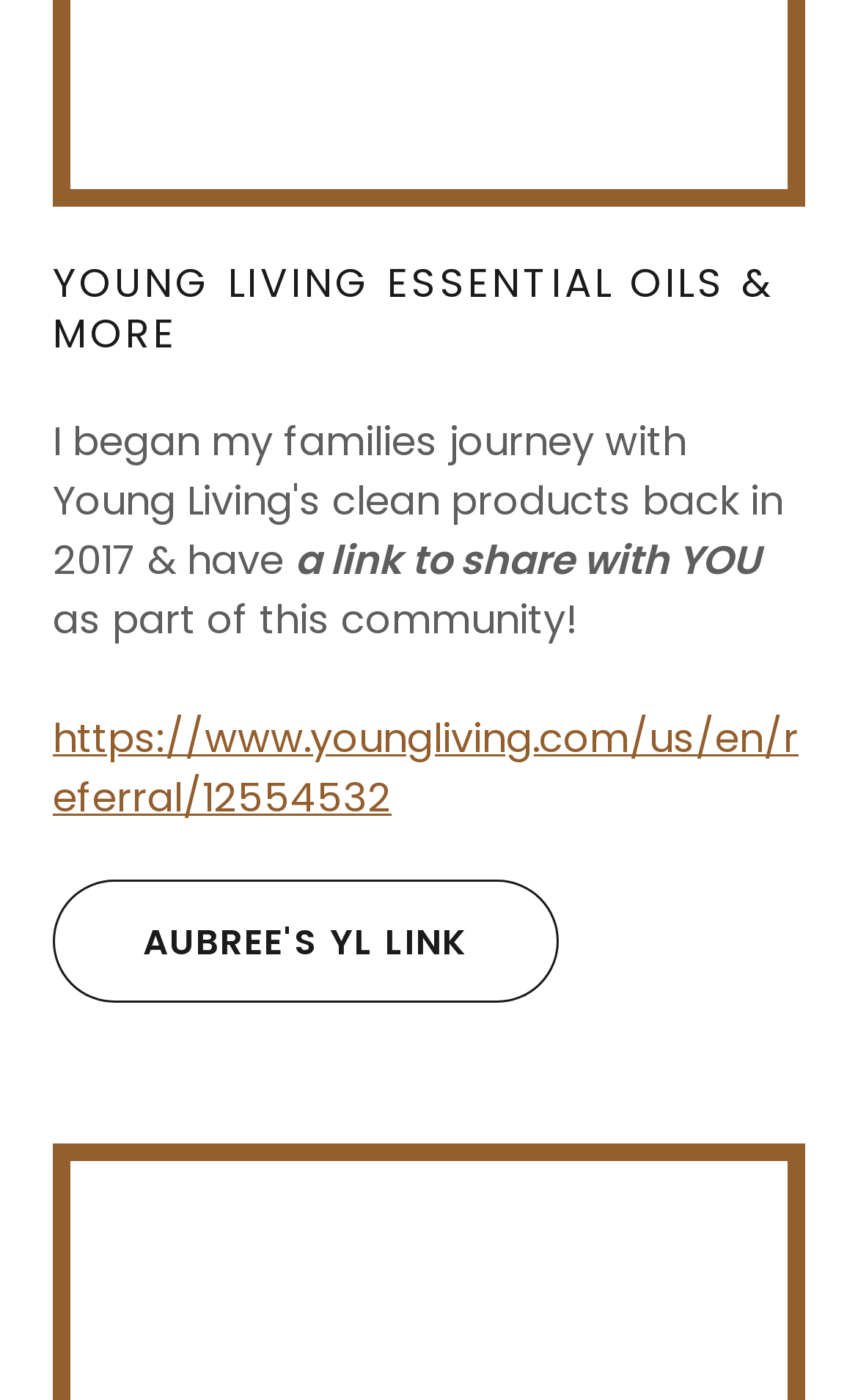Please provide the bounding box coordinates for the UI element as described: "Aubree's YL link". The coordinates must be four floats between 0 and 1, represented as [left, top, right, bottom].

[0.062, 0.628, 0.651, 0.716]